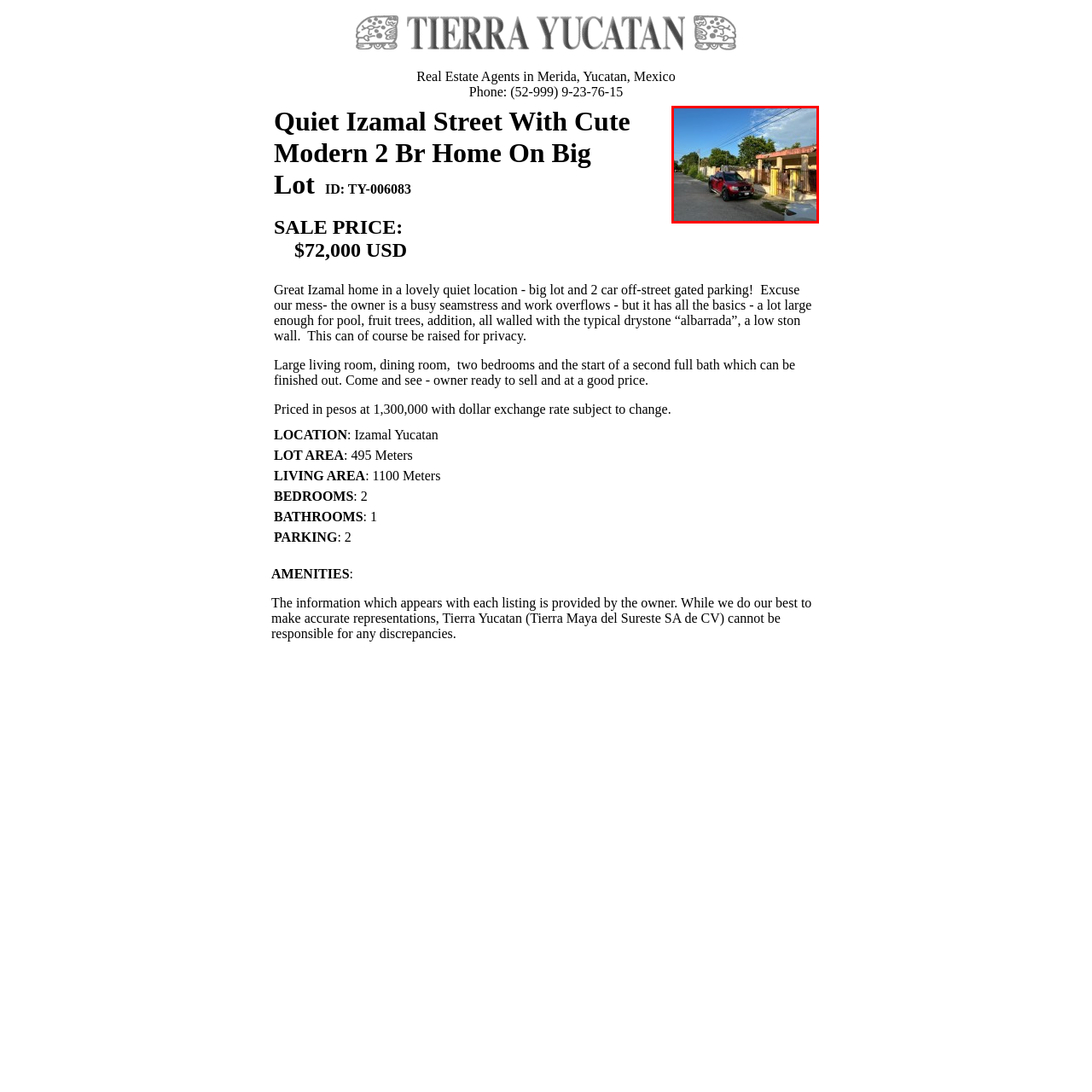Look at the image enclosed within the red outline and answer the question with a single word or phrase:
How many bedrooms does the house have?

Two